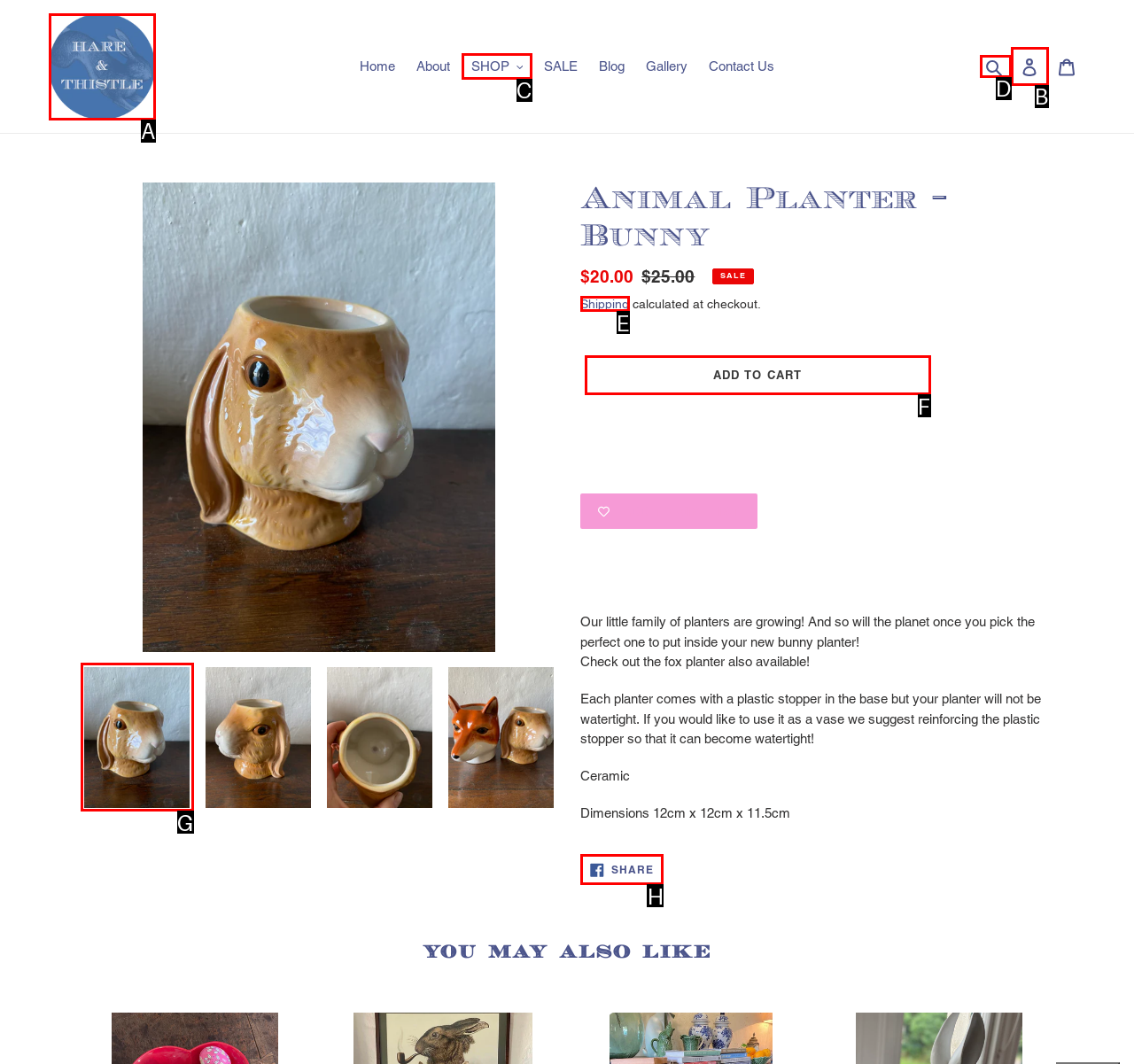Using the description: Share Share on Facebook, find the best-matching HTML element. Indicate your answer with the letter of the chosen option.

H